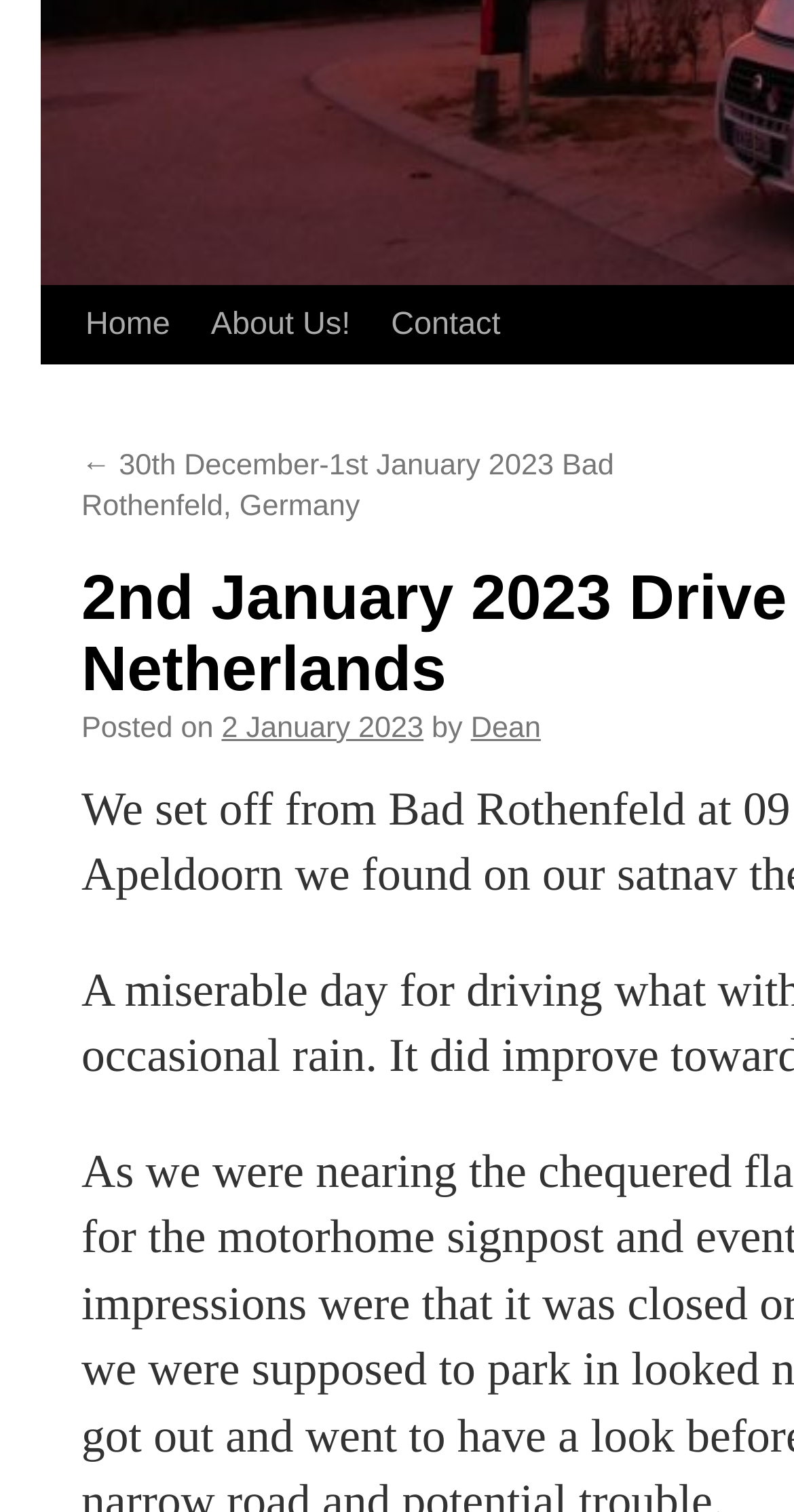Bounding box coordinates are given in the format (top-left x, top-left y, bottom-right x, bottom-right y). All values should be floating point numbers between 0 and 1. Provide the bounding box coordinate for the UI element described as: About Us!

[0.222, 0.19, 0.42, 0.292]